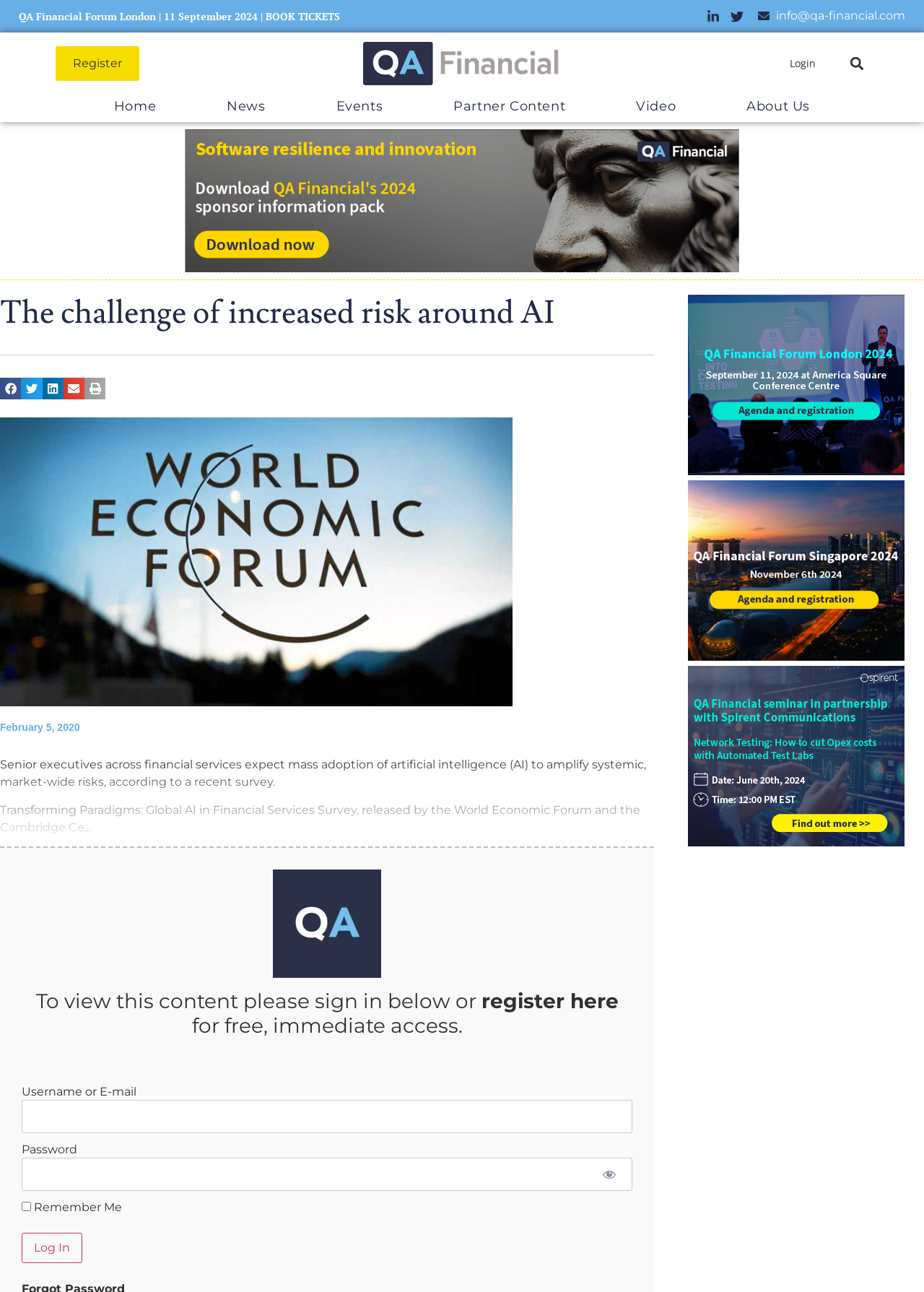Answer the question below in one word or phrase:
How many social media links are present at the top of the webpage?

3